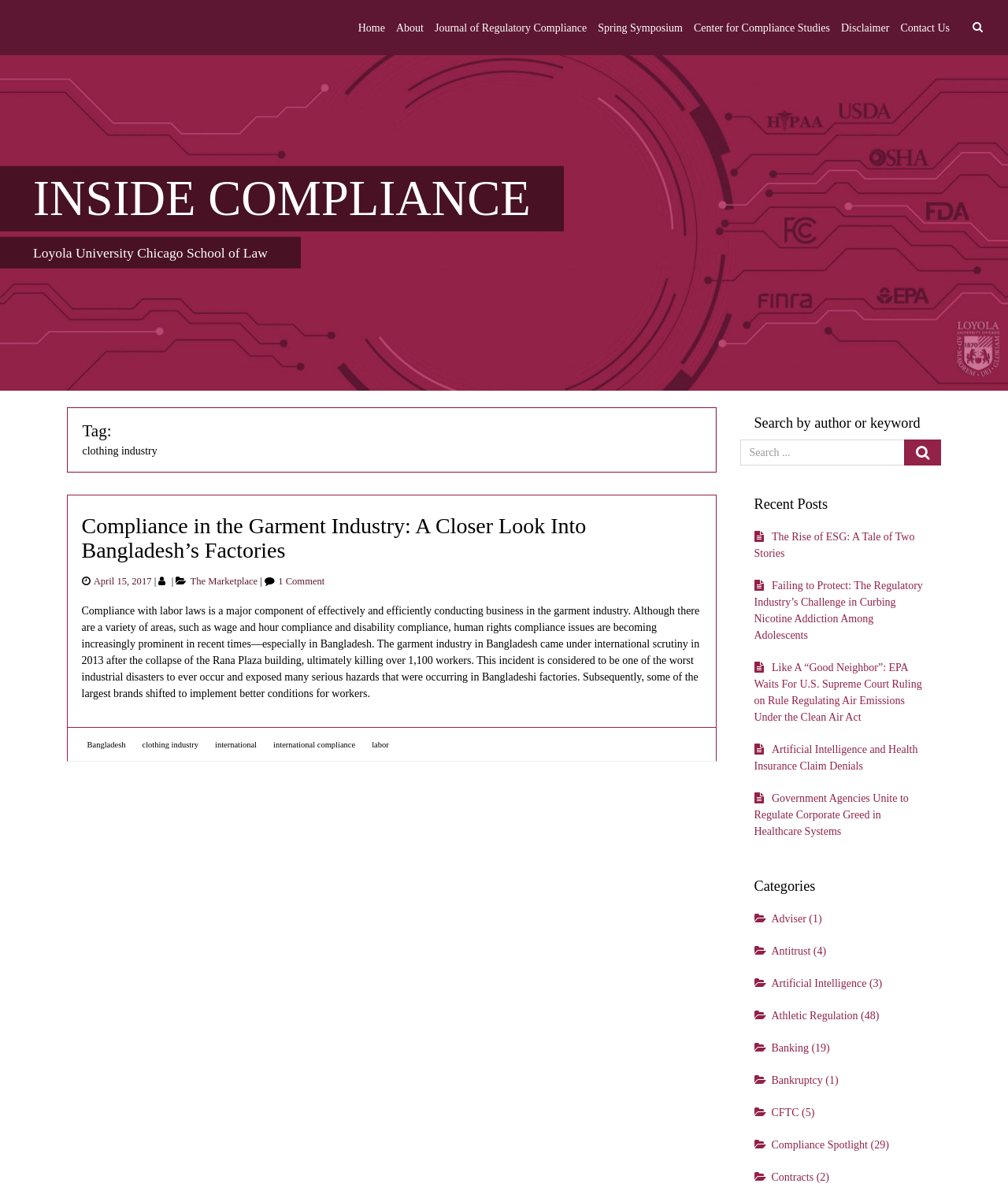Please identify the bounding box coordinates of the area that needs to be clicked to fulfill the following instruction: "Click on the 'Contact Us' link."

[0.893, 0.012, 0.942, 0.034]